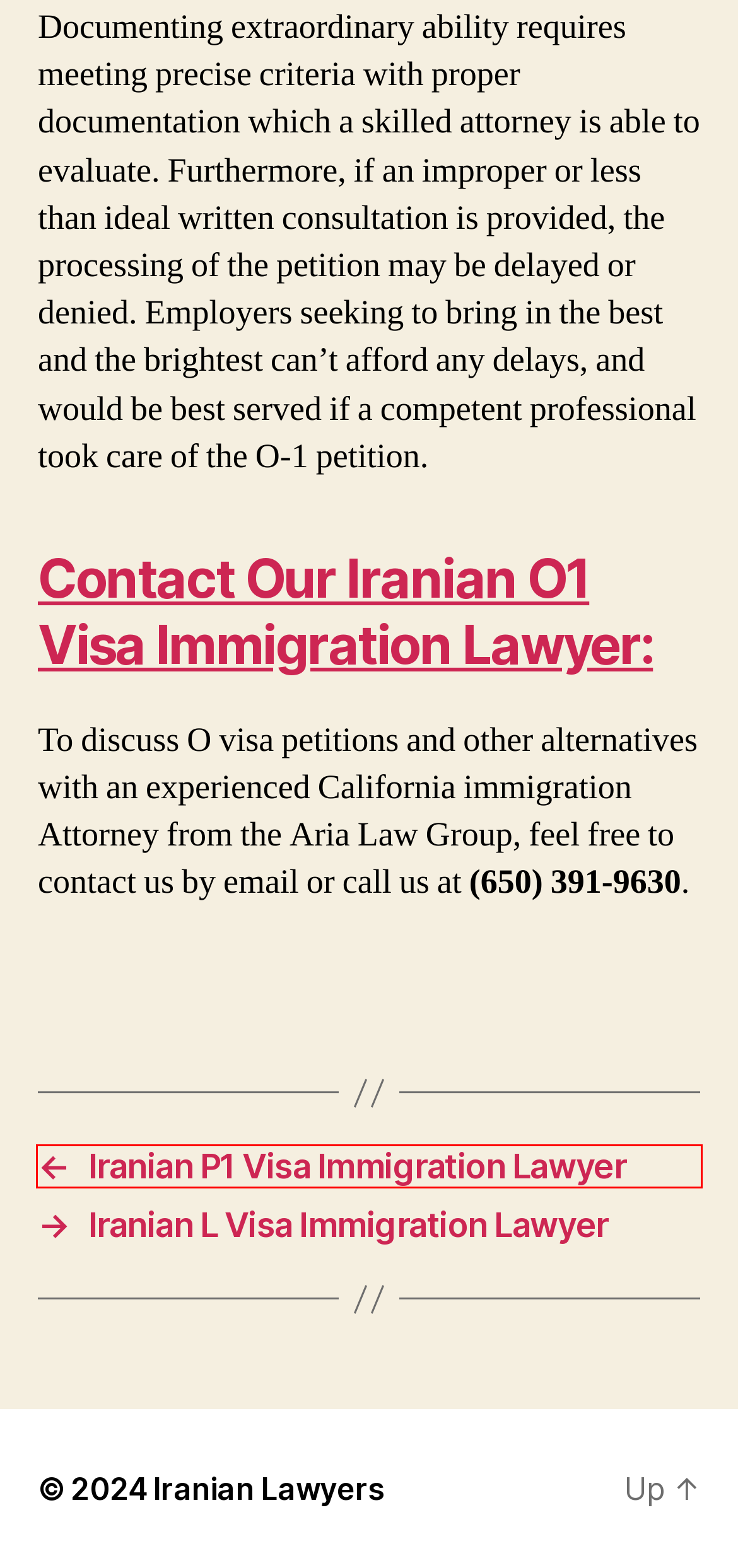Observe the provided screenshot of a webpage with a red bounding box around a specific UI element. Choose the webpage description that best fits the new webpage after you click on the highlighted element. These are your options:
A. Iranian P1 Visa Immigration Lawyer | Iranian Attorney
B. USA Archives | Iranian Lawyers
C. Immigration Archives | Iranian Lawyers
D. Contact Our Farsi Speaking Lawyer | 650-391-9630 | Iranian Attorney
E. Iranian Lawyers, Persian Attorneys in San Jose San Francisco California
F. admin, Author at Iranian Lawyers
G. Iranian H1B Visa Immigration Lawyer | Iranian Attorney
H. Iranian L Visa Immigration Lawyer | Iranian Attorney

A